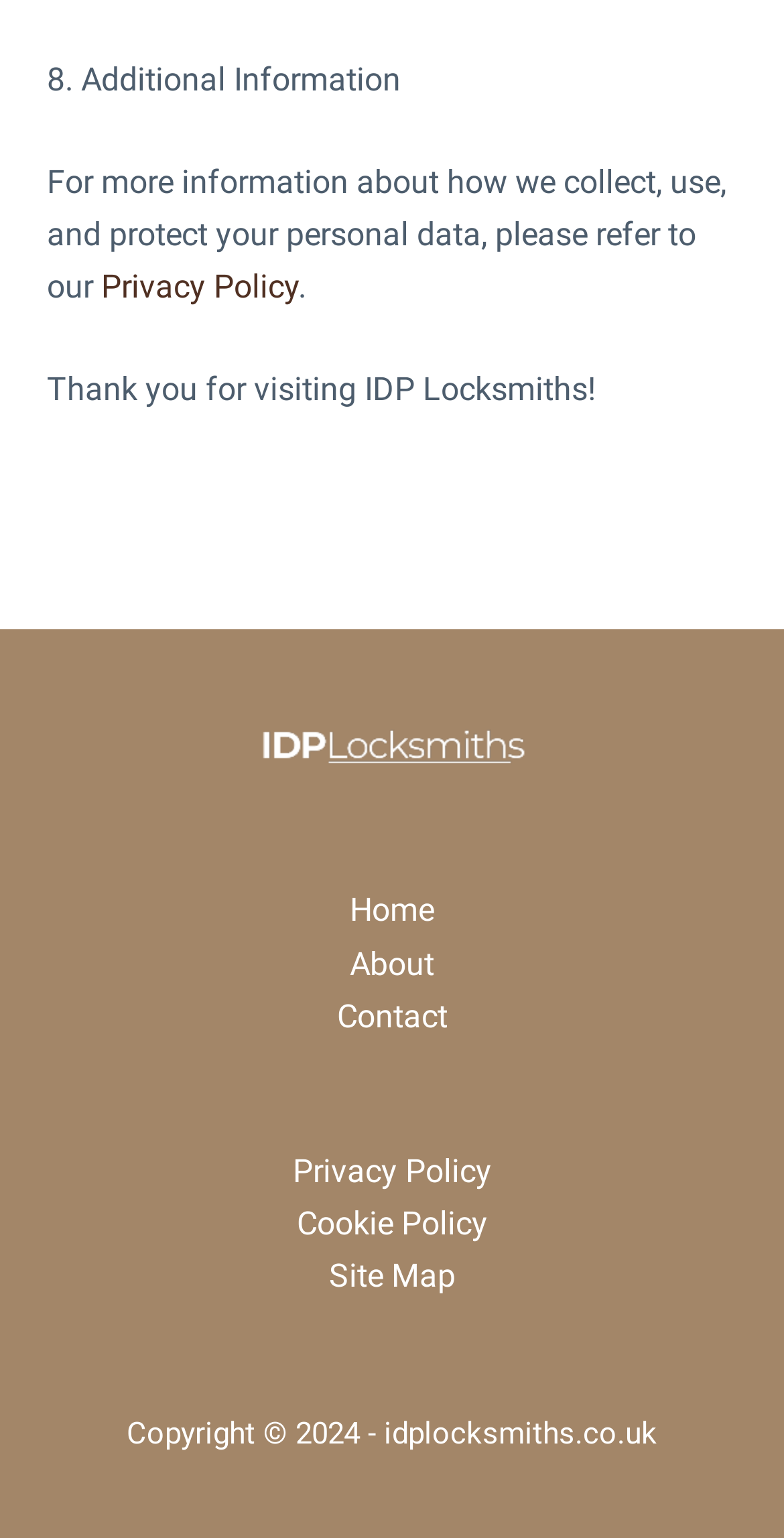Mark the bounding box of the element that matches the following description: "Cookie Policy".

[0.378, 0.783, 0.622, 0.808]